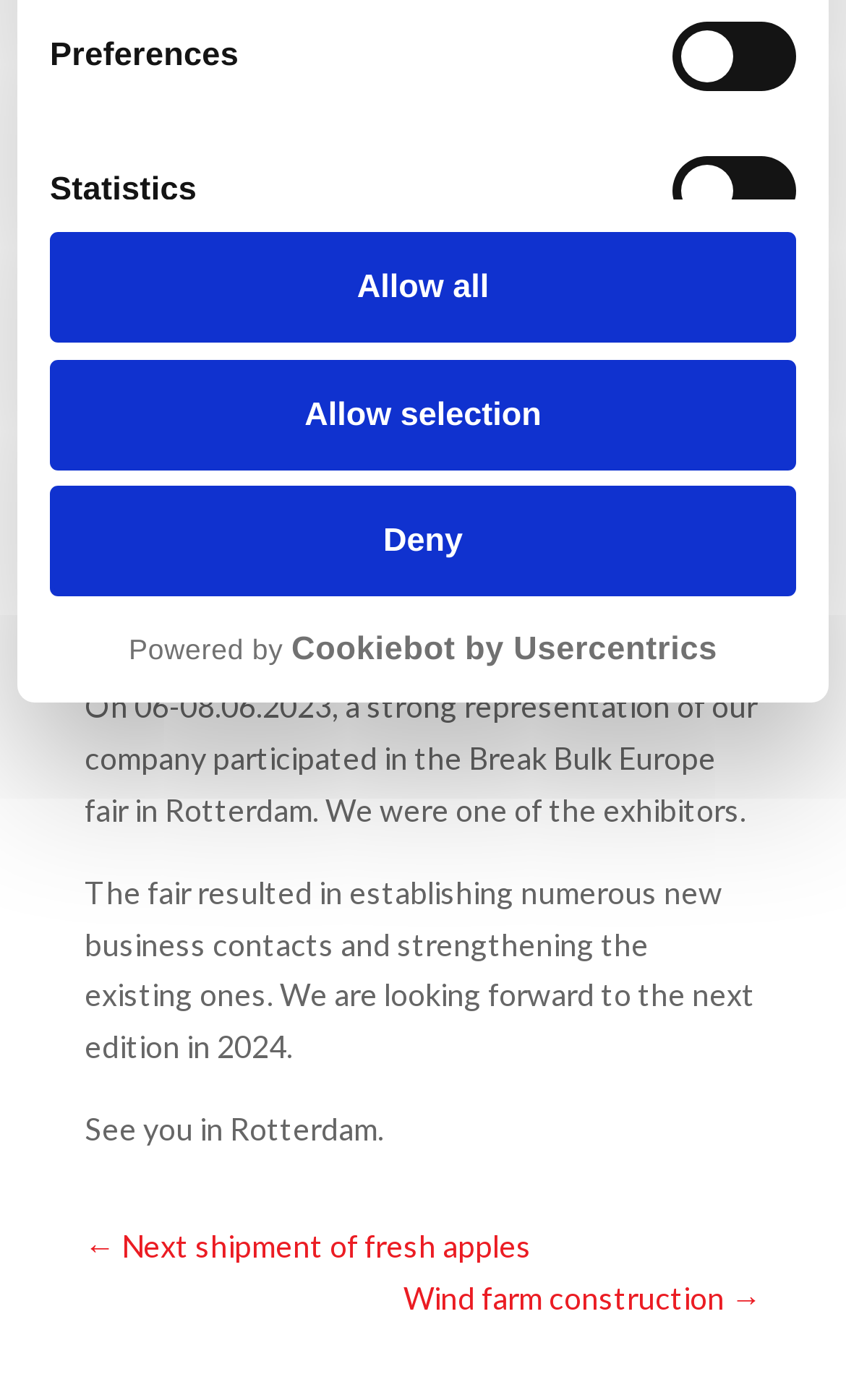Given the element description, predict the bounding box coordinates in the format (top-left x, top-left y, bottom-right x, bottom-right y), using floating point numbers between 0 and 1: Deny

[0.059, 0.347, 0.941, 0.426]